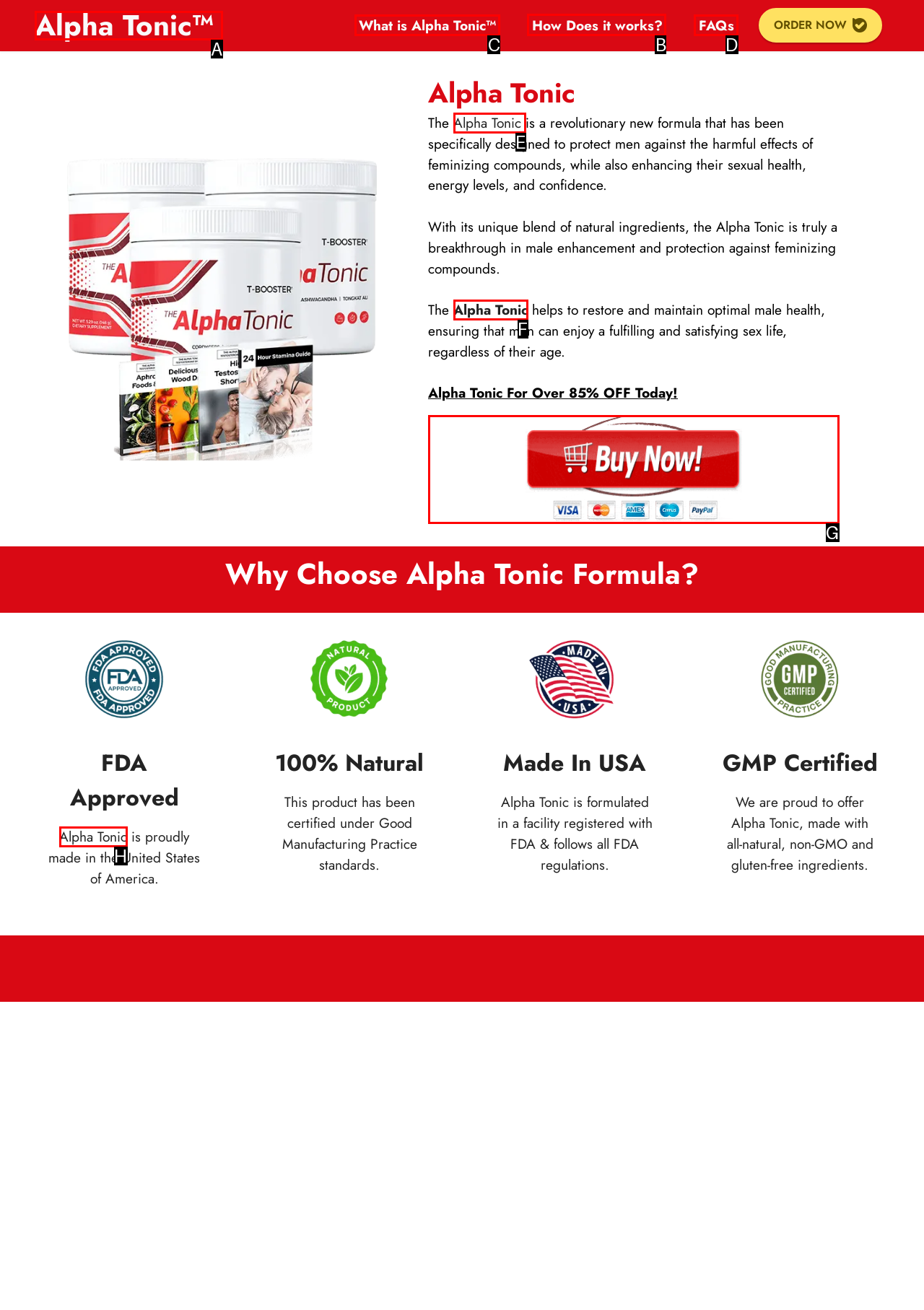Pick the right letter to click to achieve the task: Click on the 'How Does it works?' link
Answer with the letter of the correct option directly.

B